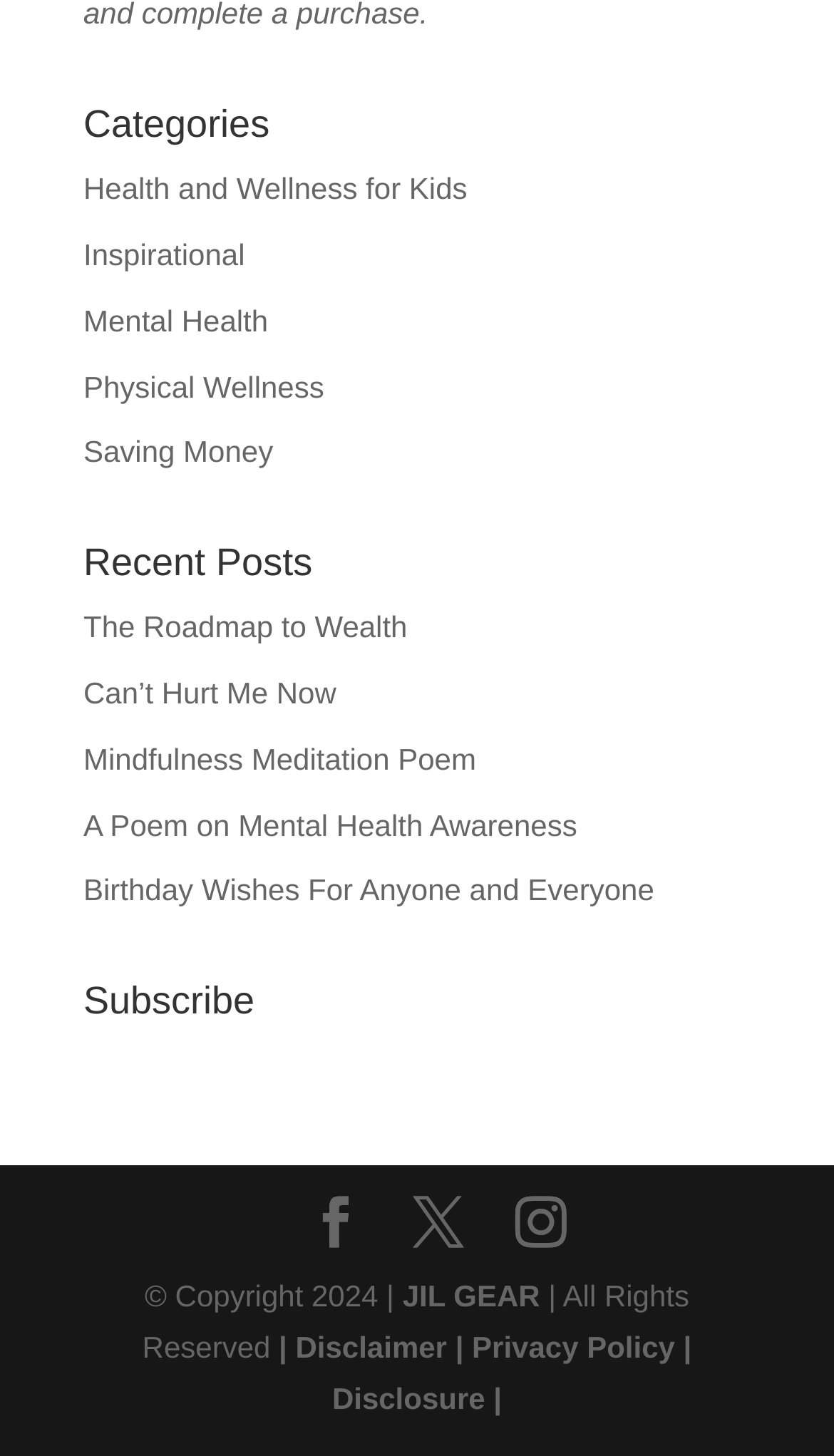With reference to the screenshot, provide a detailed response to the question below:
What is the name of the website owner?

I found the text 'JIL GEAR' at the bottom of the page, which is likely to be the name of the website owner or the company that owns the website.